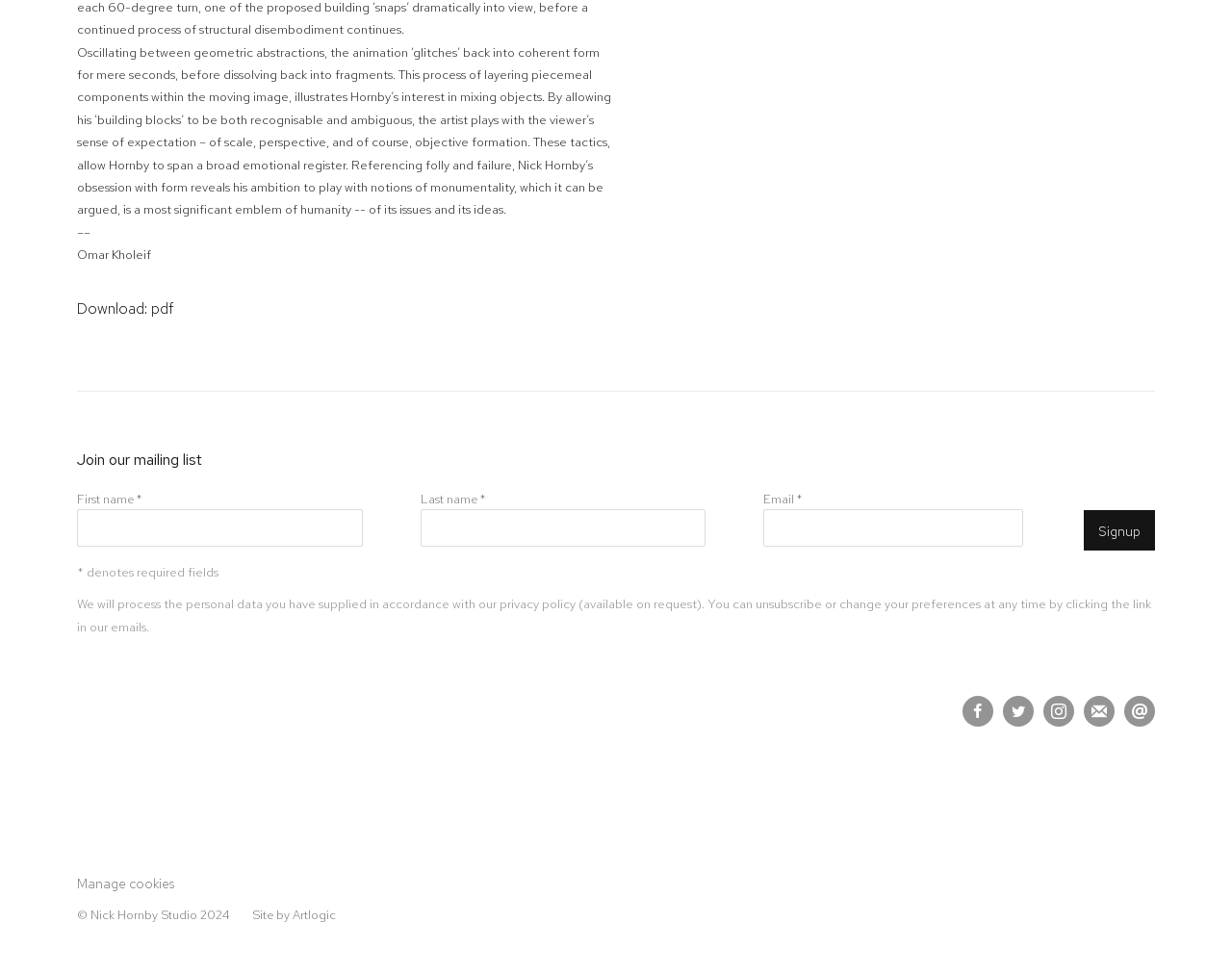Please provide the bounding box coordinates in the format (top-left x, top-left y, bottom-right x, bottom-right y). Remember, all values are floating point numbers between 0 and 1. What is the bounding box coordinate of the region described as: Download: pdf

[0.062, 0.301, 0.5, 0.332]